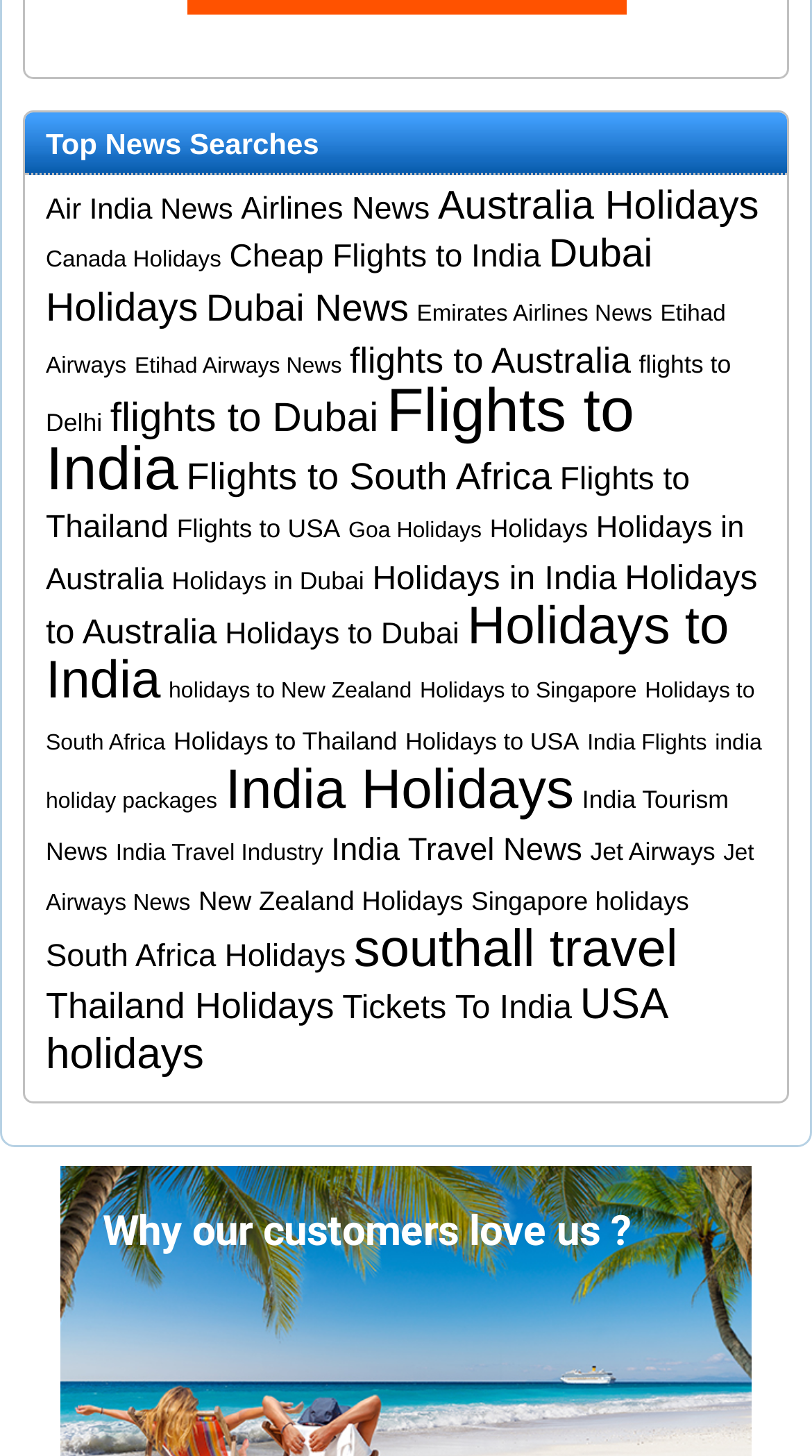Please provide a comprehensive answer to the question based on the screenshot: How many holiday packages are available?

I counted the number of links containing the word 'Holidays' or 'holiday' and found 23 links, indicating that there are 23 holiday packages available.